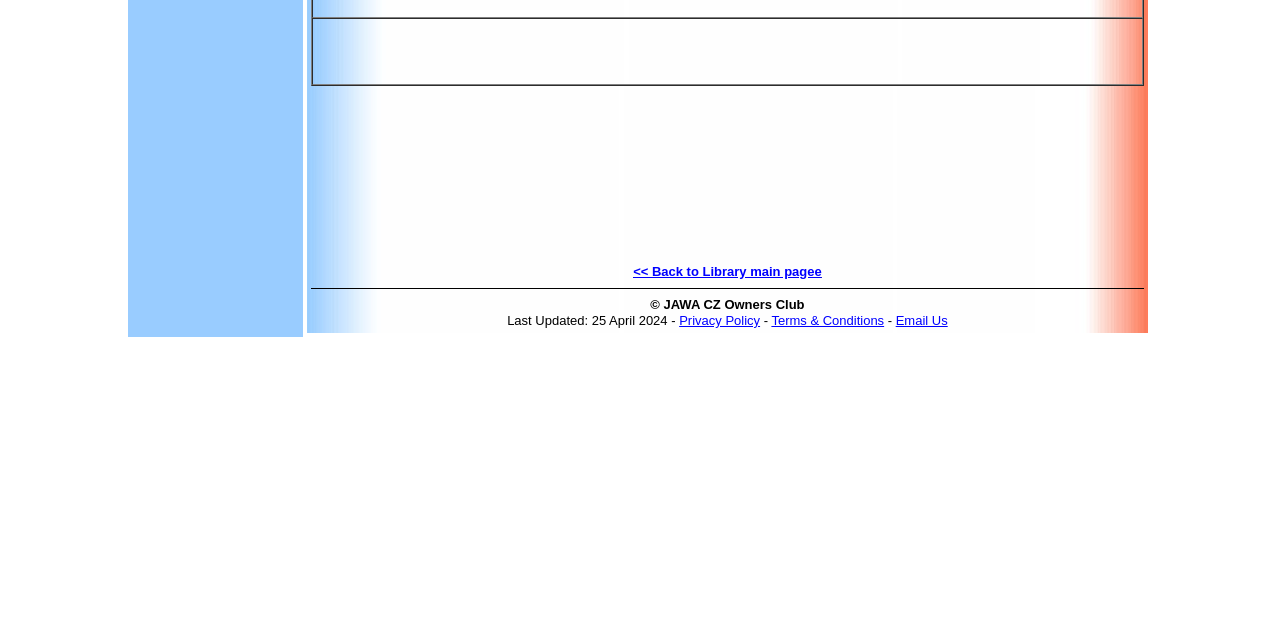Please locate the UI element described by "Email Us" and provide its bounding box coordinates.

[0.7, 0.489, 0.74, 0.512]